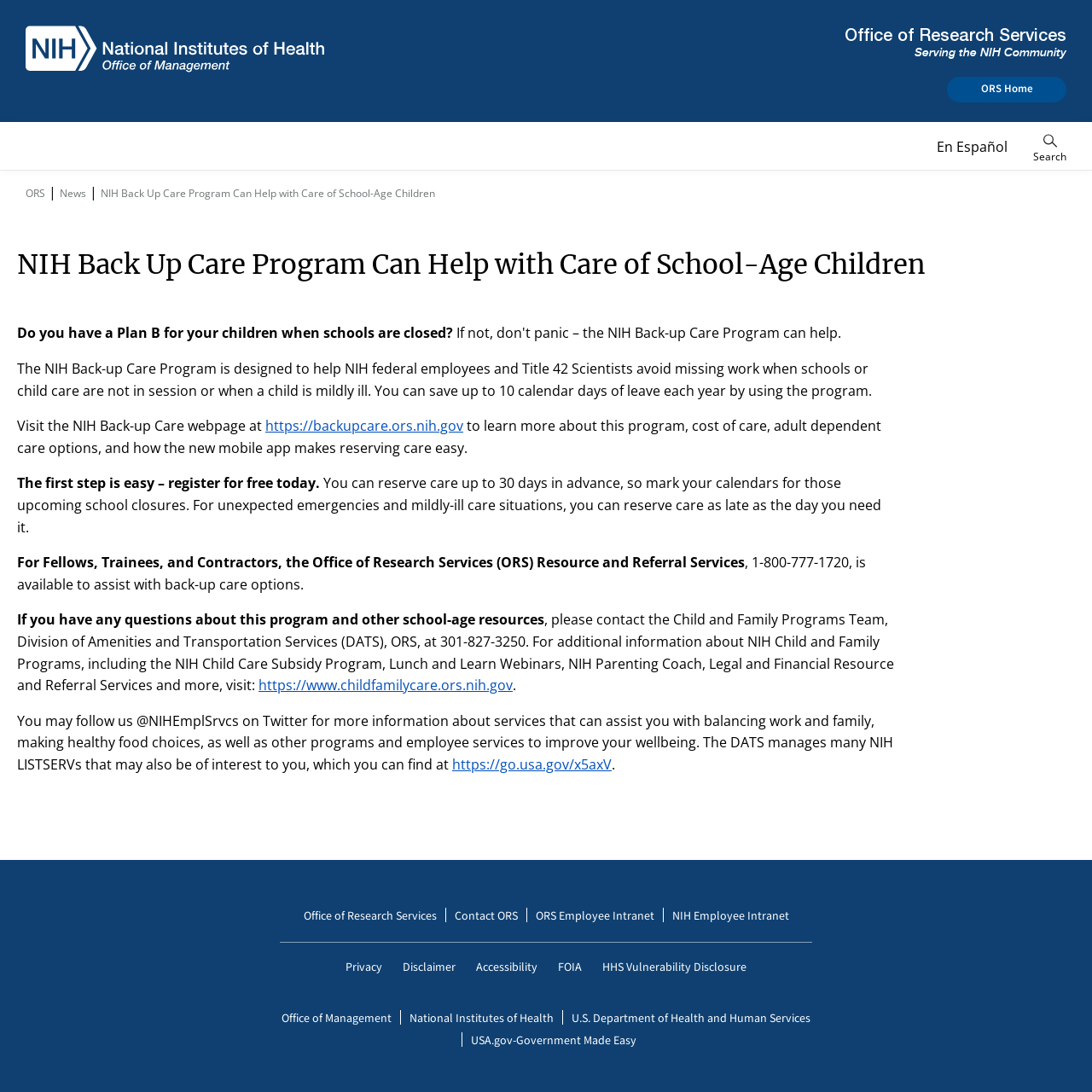What is the Twitter handle for NIH Employee Services?
Please answer the question with as much detail and depth as you can.

I found the answer by reading the text that mentions the Twitter handle for NIH Employee Services, which is @NIHEmplSrvcs.